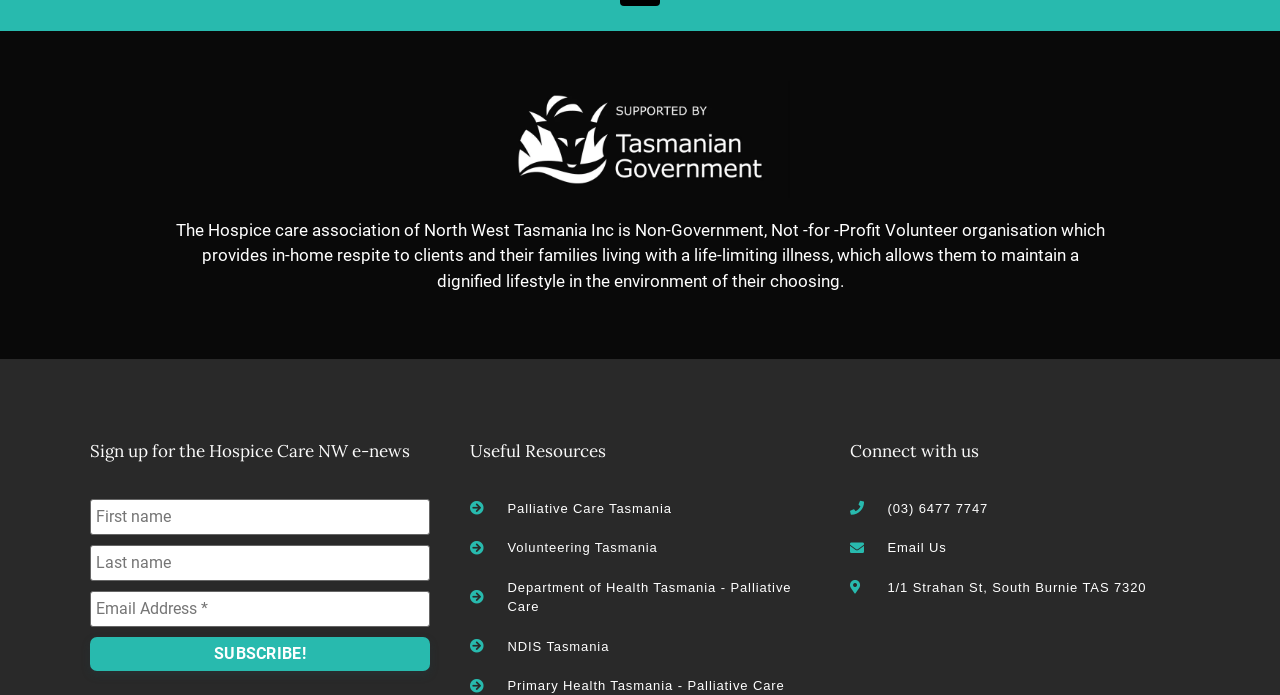Please identify the bounding box coordinates of the region to click in order to complete the given instruction: "Email Us". The coordinates should be four float numbers between 0 and 1, i.e., [left, top, right, bottom].

[0.664, 0.774, 0.93, 0.802]